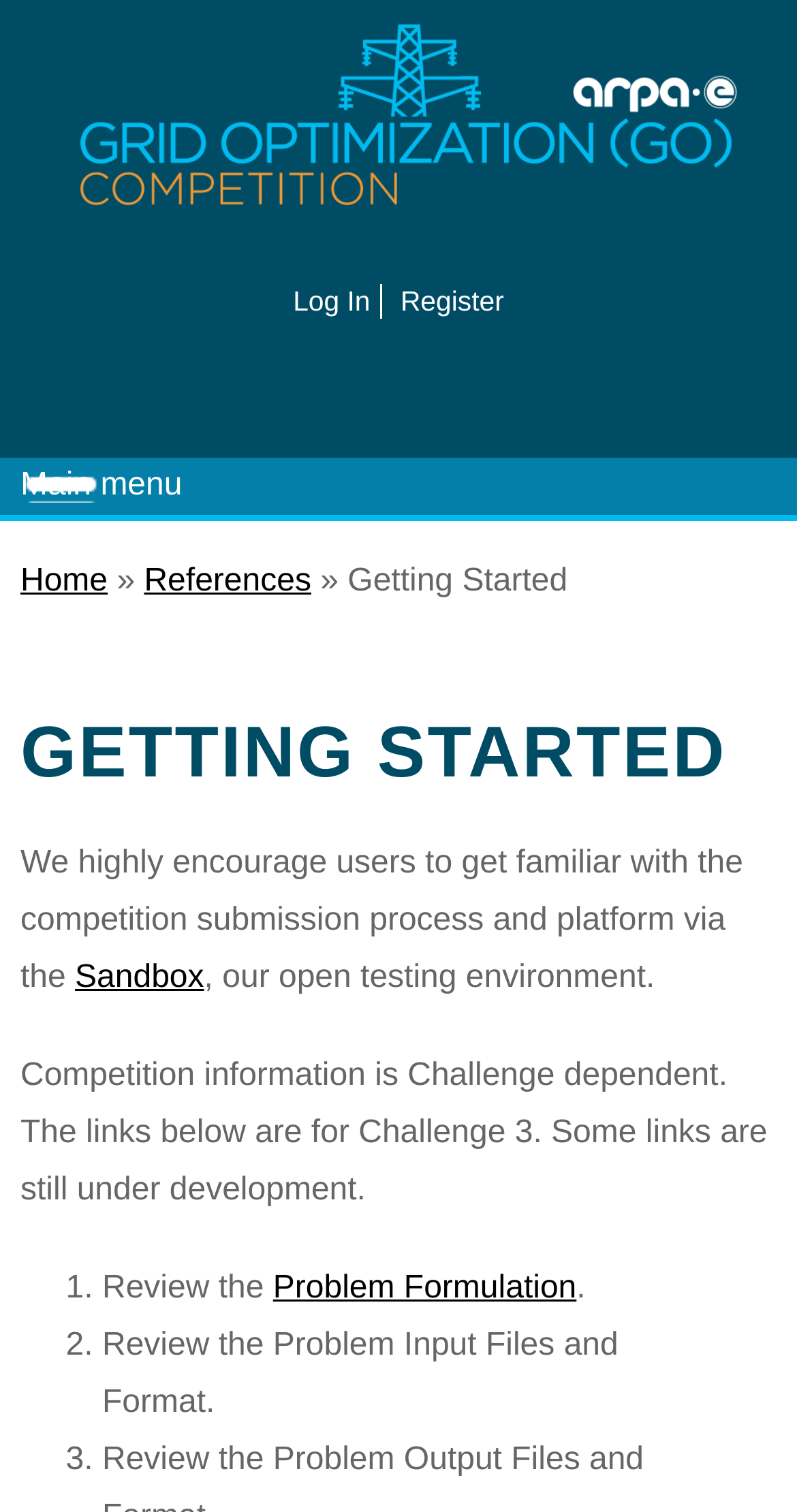Answer this question in one word or a short phrase: What is encouraged for users to do before submitting to the competition?

Get familiar with the submission process